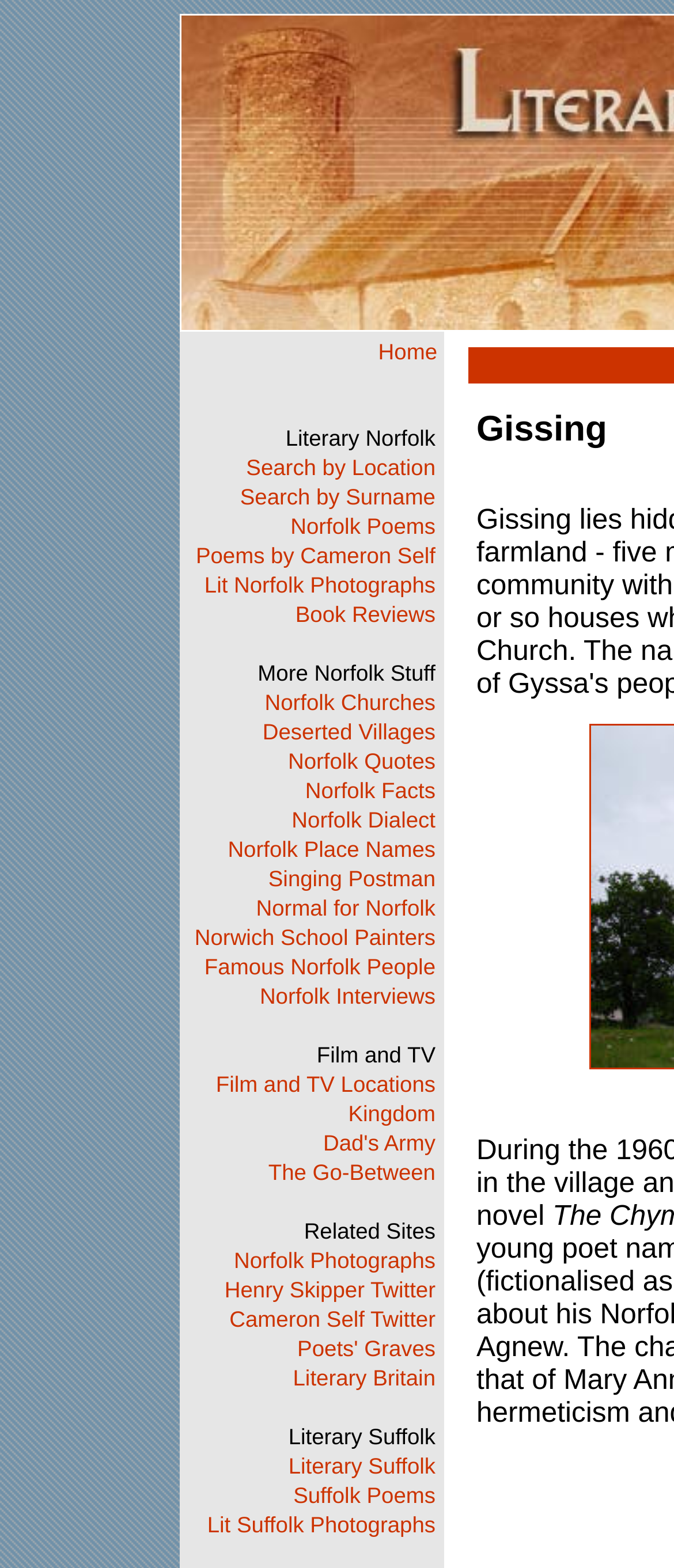Find the bounding box coordinates for the area that must be clicked to perform this action: "Explore Norfolk Churches".

[0.393, 0.44, 0.646, 0.456]